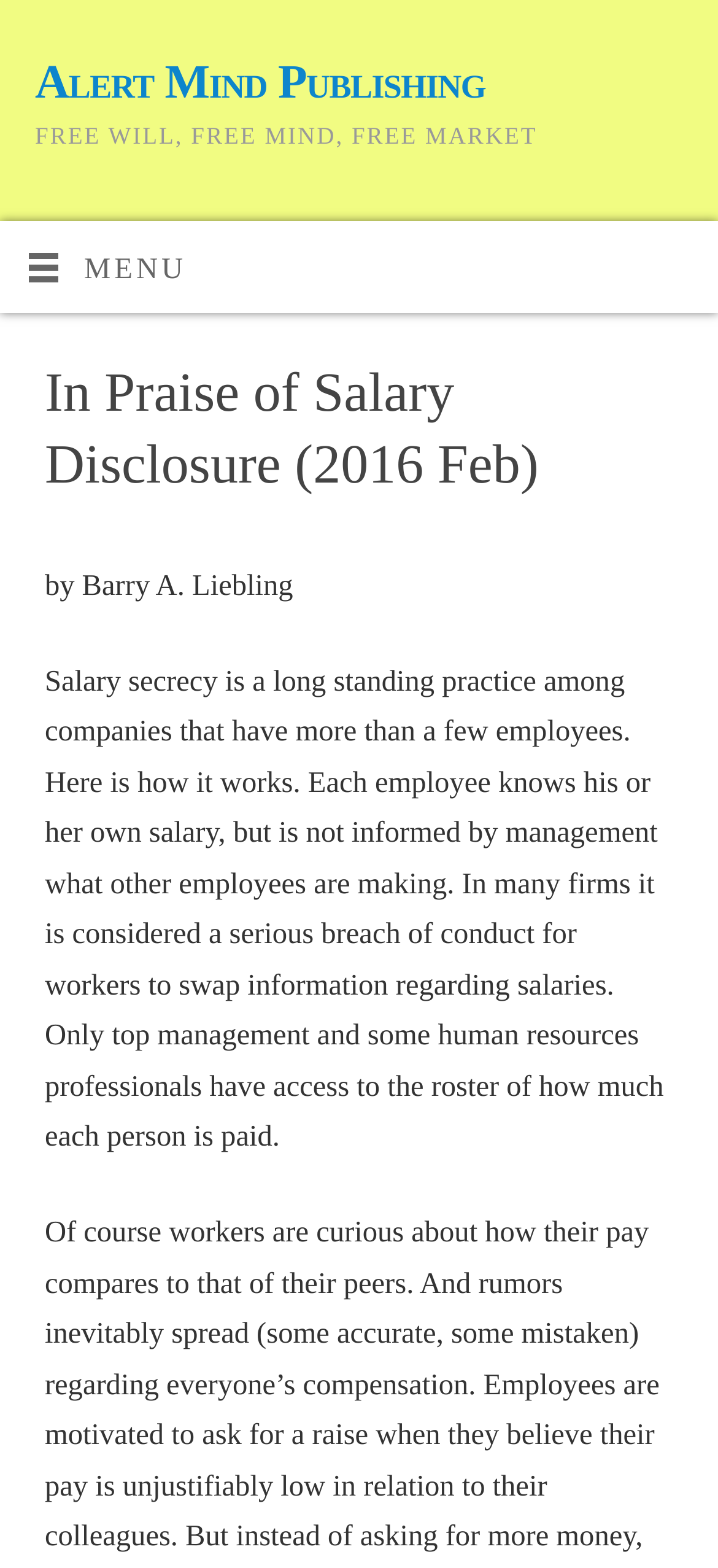What is the primary heading on this webpage?

In Praise of Salary Disclosure (2016 Feb)